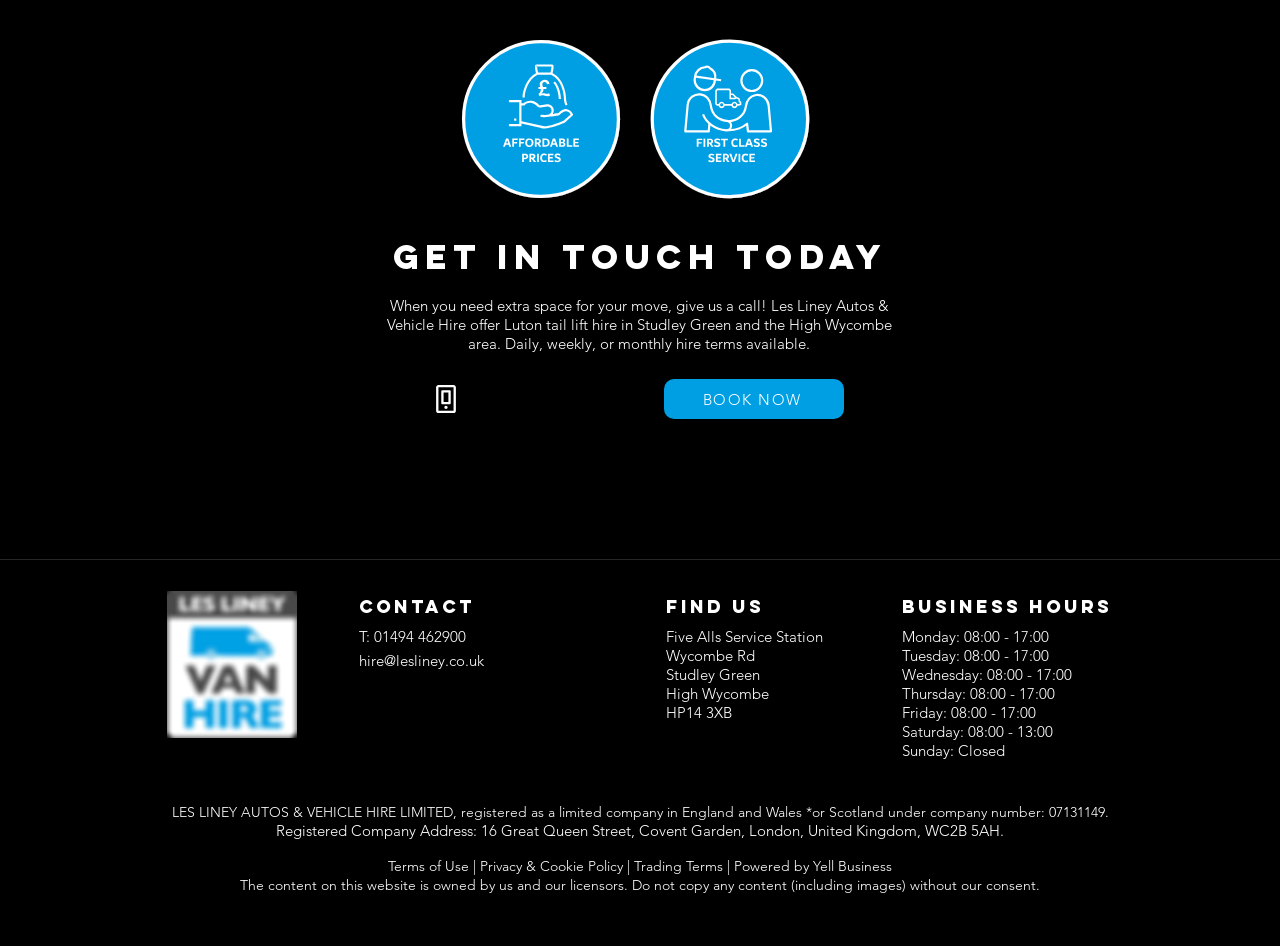What is the email address to contact the company?
Please provide a single word or phrase as your answer based on the screenshot.

hire@lesliney.co.uk